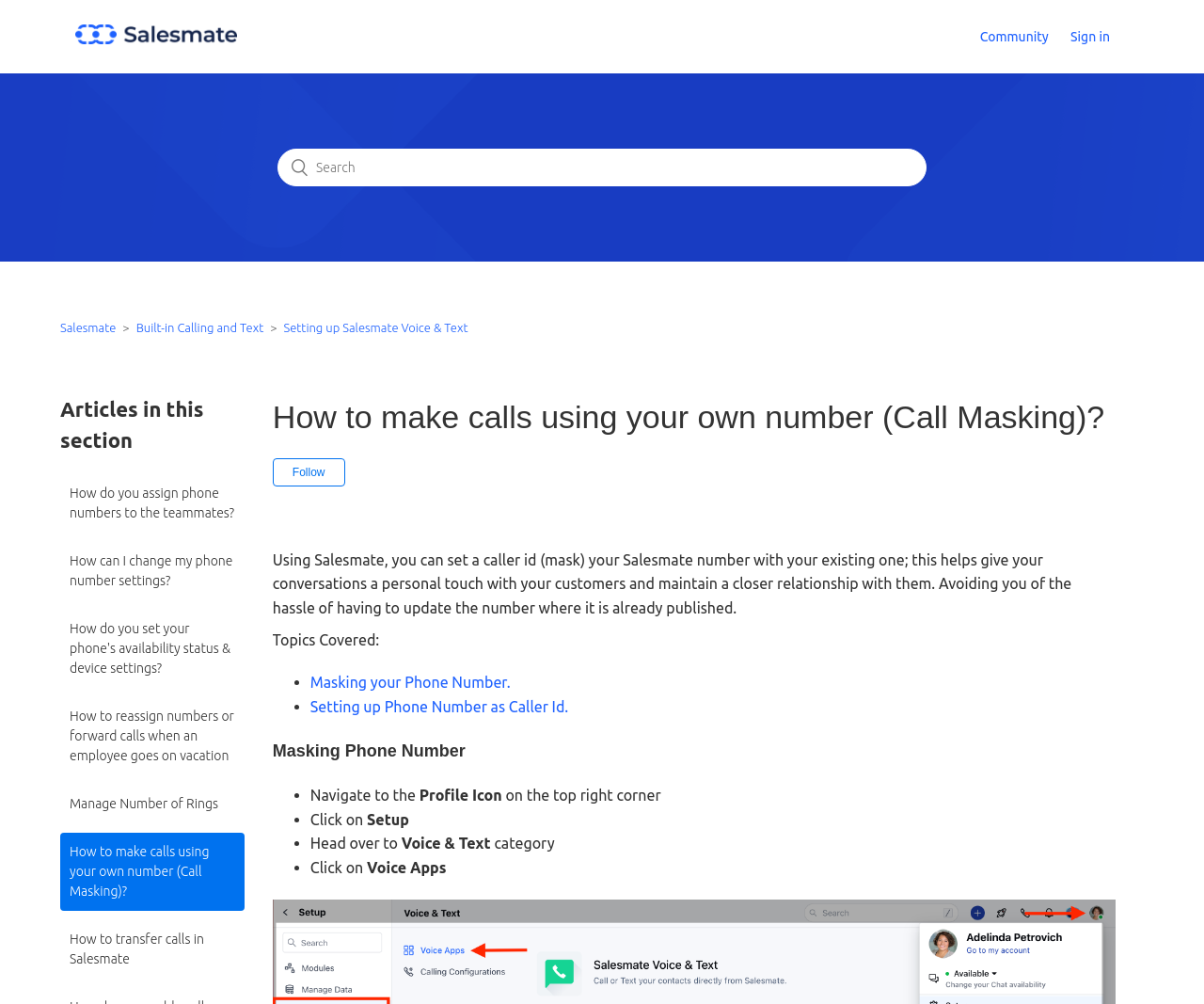Answer with a single word or phrase: 
What is the category where you can find Voice Apps?

Voice & Text